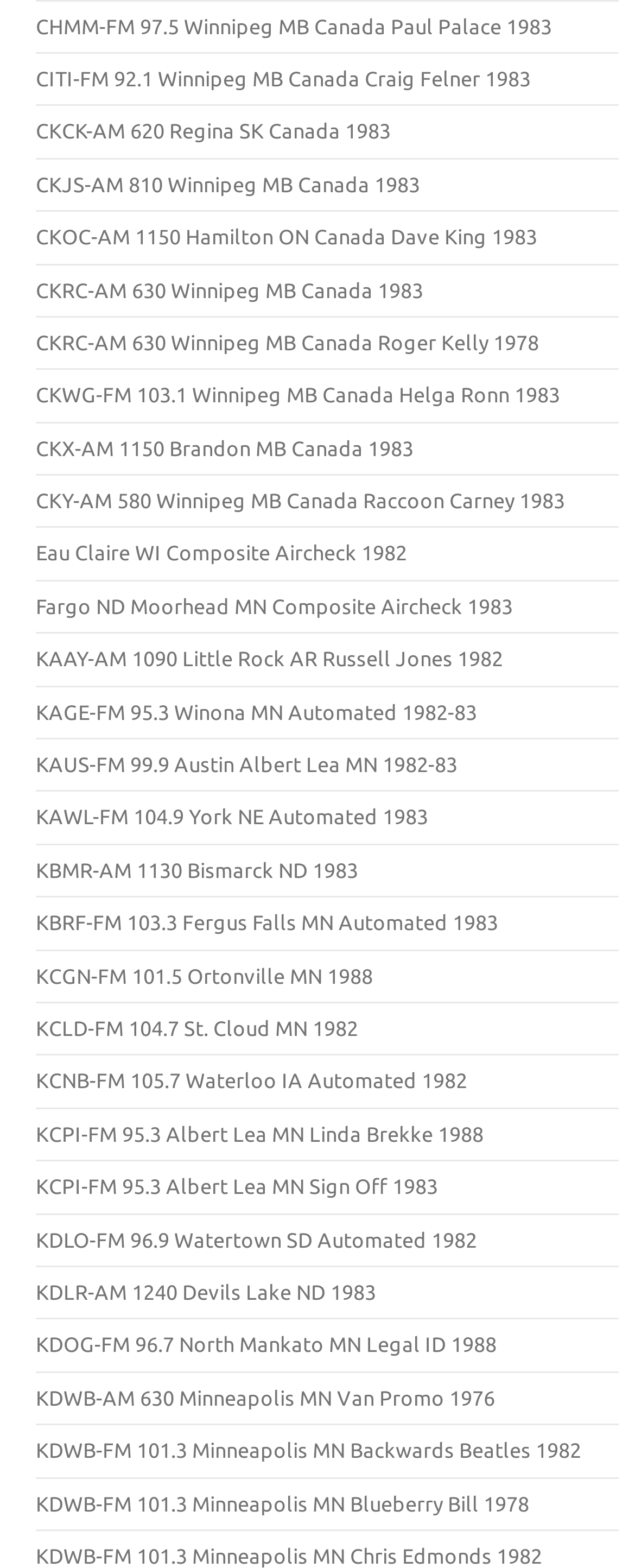Carefully examine the image and provide an in-depth answer to the question: What is the earliest year mentioned on this webpage?

I scanned the OCR text of each link element and found that the earliest year mentioned is 1976, which is associated with the link 'KDWB-AM 630 Minneapolis MN Van Promo 1976'.